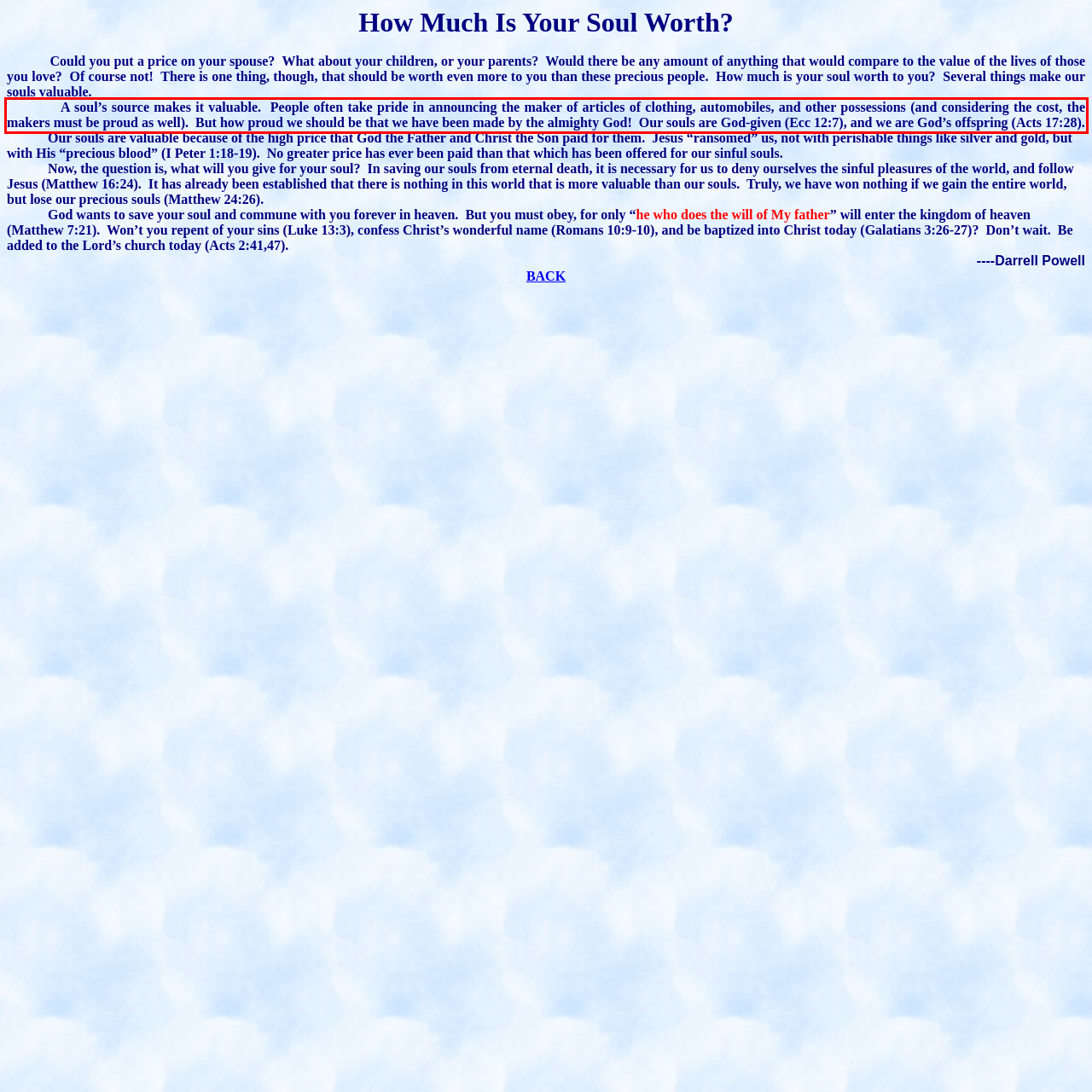Please take the screenshot of the webpage, find the red bounding box, and generate the text content that is within this red bounding box.

A soul’s source makes it valuable. People often take pride in announcing the maker of articles of clothing, automobiles, and other possessions (and considering the cost, the makers must be proud as well). But how proud we should be that we have been made by the almighty God! Our souls are God-given (Ecc 12:7), and we are God’s offspring (Acts 17:28).